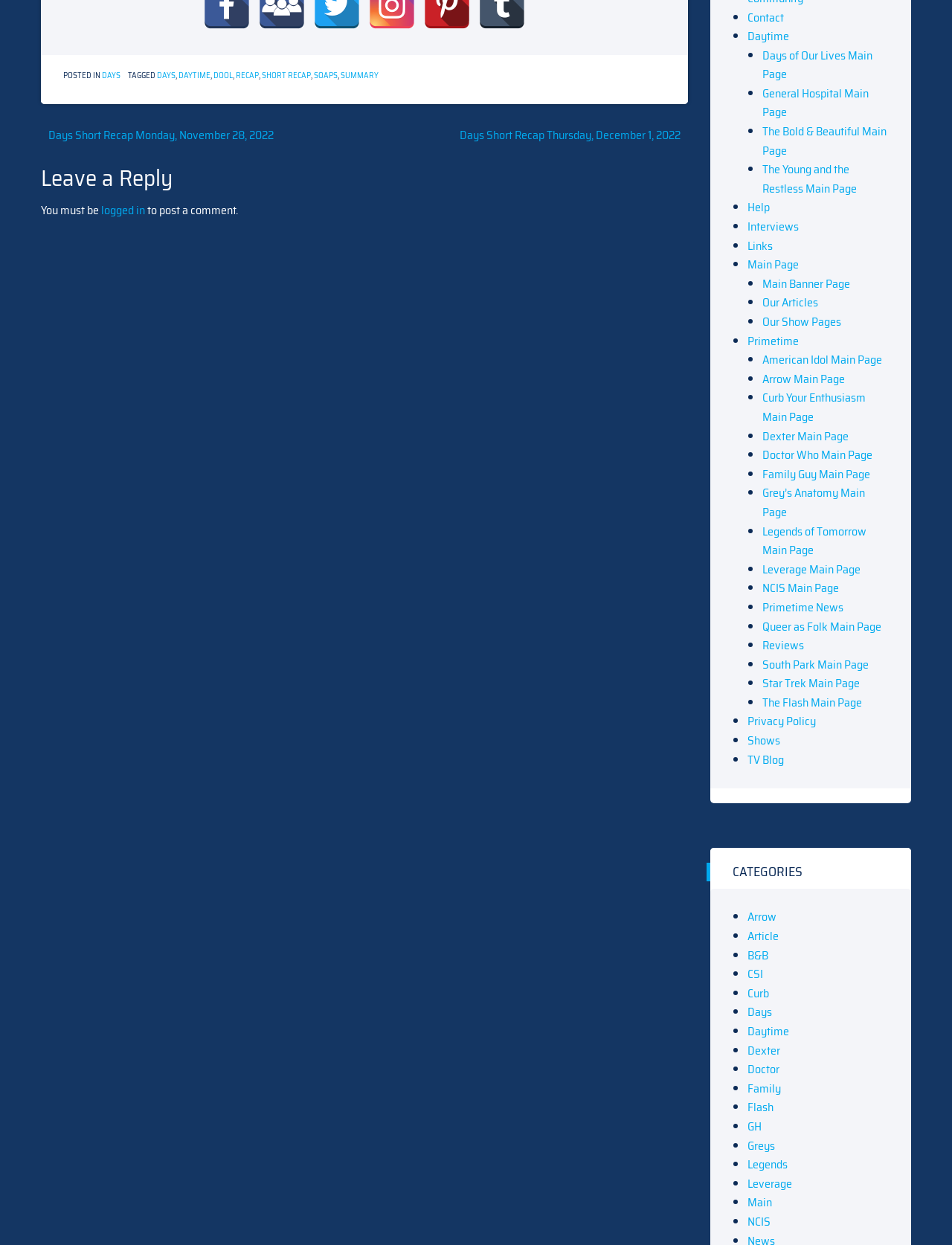Point out the bounding box coordinates of the section to click in order to follow this instruction: "Click on 'Contact'".

[0.785, 0.006, 0.823, 0.021]